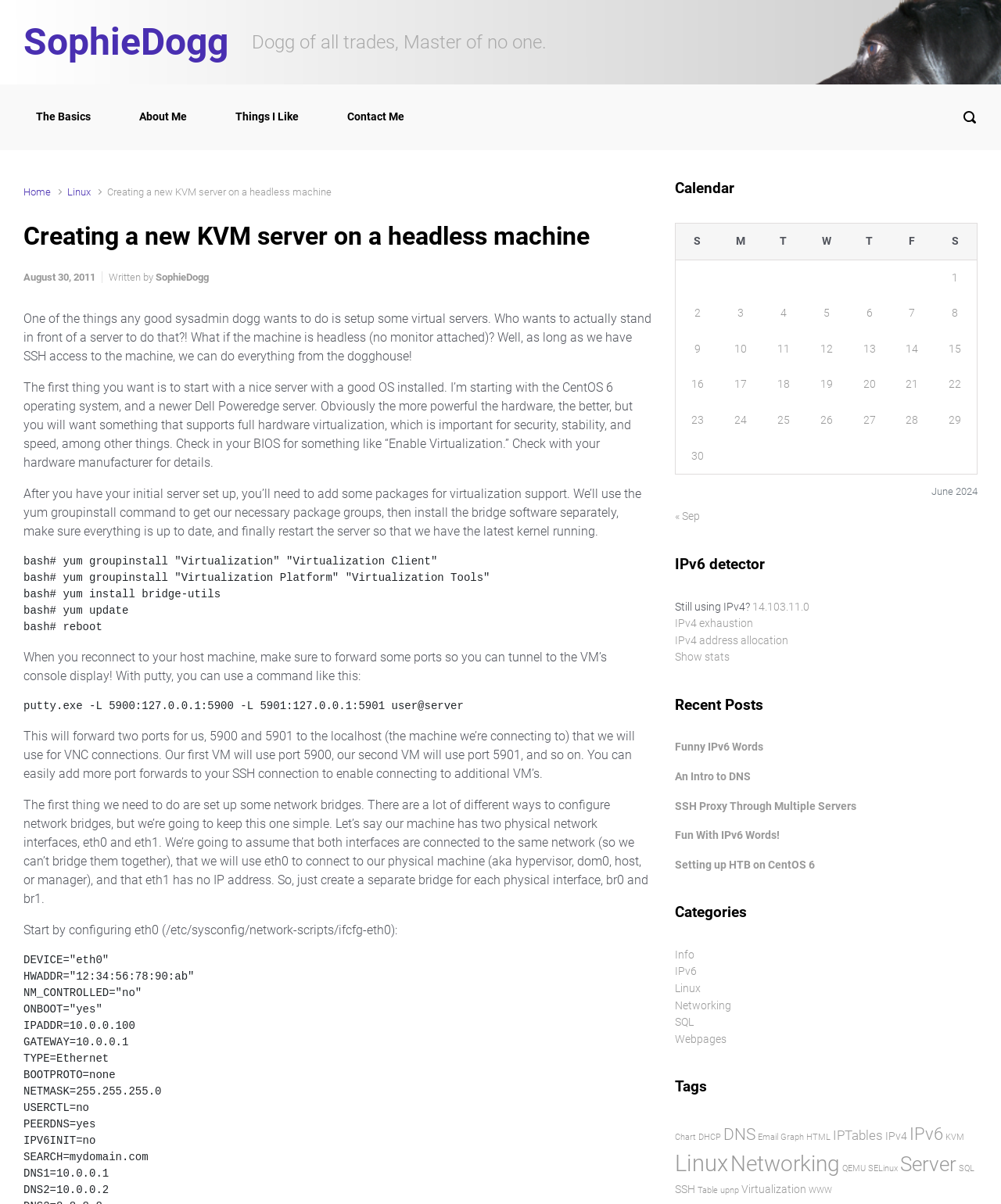Mark the bounding box of the element that matches the following description: "Fun With IPv6 Words!".

[0.674, 0.687, 0.779, 0.701]